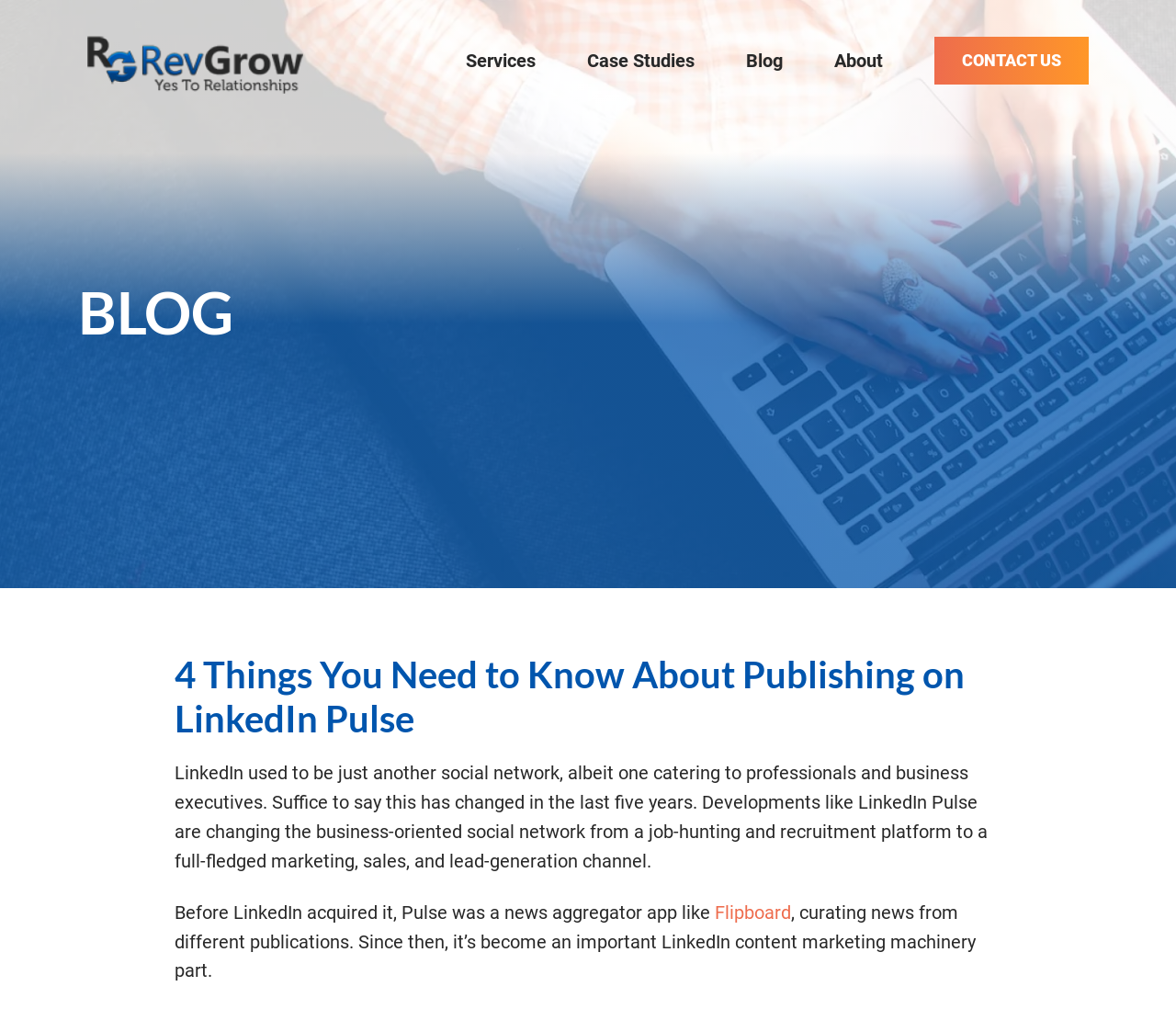Identify the bounding box coordinates for the UI element that matches this description: "Contact Us".

[0.795, 0.036, 0.926, 0.083]